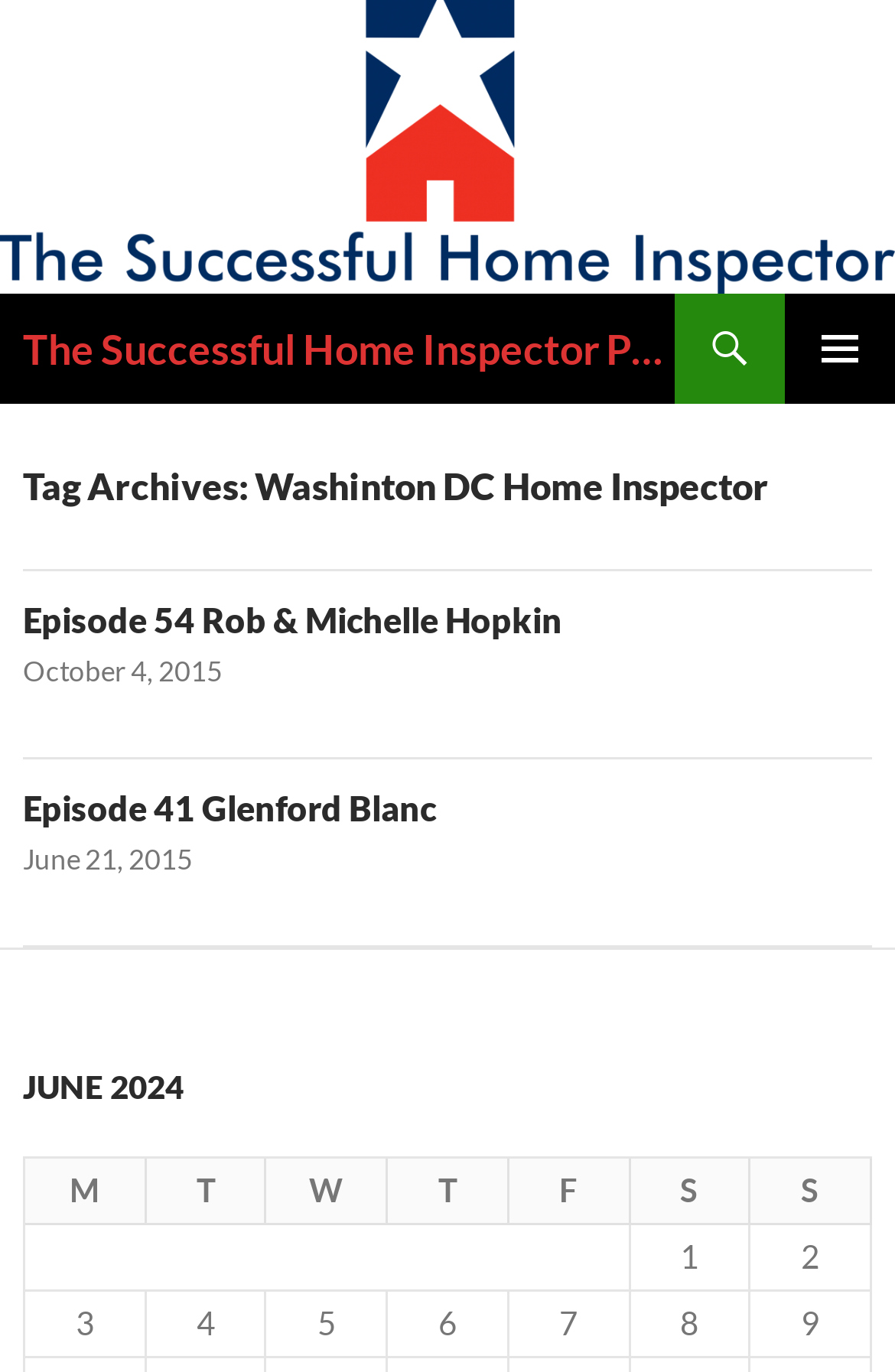Offer a thorough description of the webpage.

This webpage is about "The Successful Home Inspector Podcast" and appears to be a blog or podcast archive page. At the top, there is a logo image and a link to the podcast's main page. Below that, there is a heading with the podcast's title and a link to search the site.

The main content area is divided into two sections. The first section contains a series of article previews, each with a heading, a link to the full article, and a publication date. The articles are listed in a vertical column, with the most recent article at the top.

The second section appears to be a calendar or schedule, with a row of column headers labeled with days of the week (M, T, W, T, F, S, S). Below the headers, there are three rows of grid cells, each containing a number (1-9).

In the top-right corner, there is a button labeled "PRIMARY MENU" and a link to "SKIP TO CONTENT". Below that, there are several social media links (RSS, Follow by Email, Facebook, Twitter, LinkedIn) with accompanying icons.

At the very bottom of the page, there is a heading that says "Enjoy this blog? Please spread the word :)" and an image with an error message.